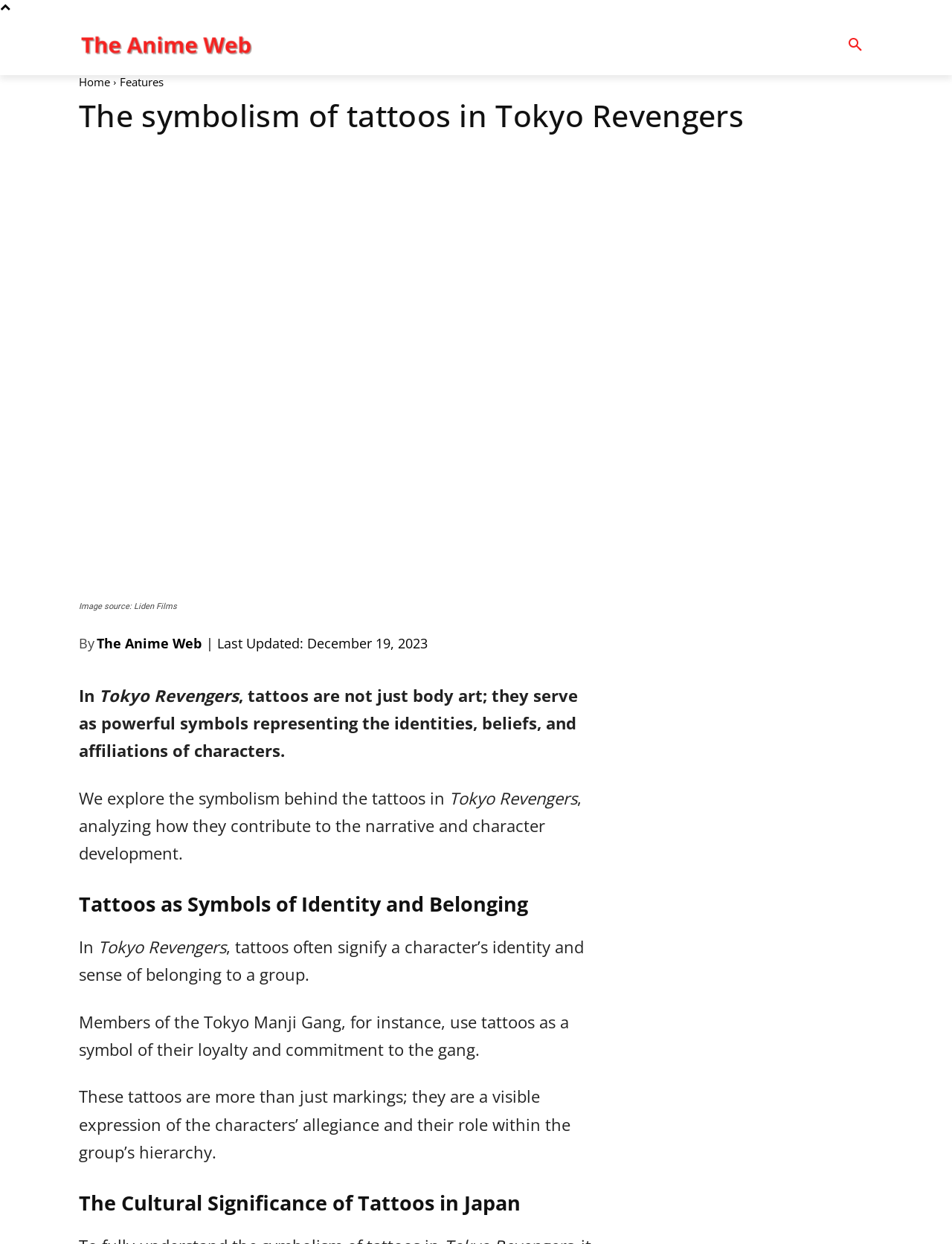Find and provide the bounding box coordinates for the UI element described with: "The Anime Web".

[0.102, 0.508, 0.212, 0.526]